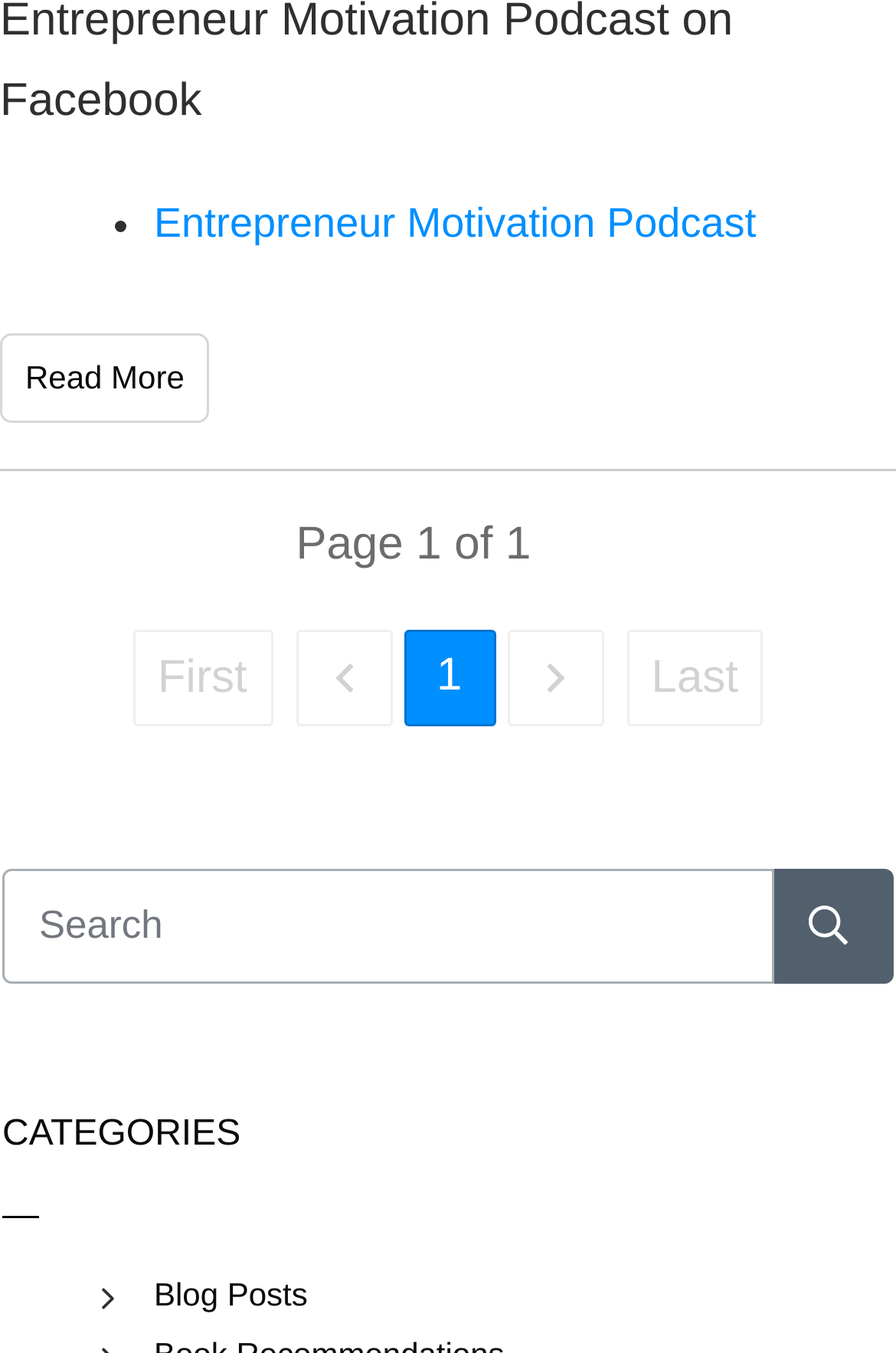Find and provide the bounding box coordinates for the UI element described with: "Last".

[0.699, 0.465, 0.852, 0.536]